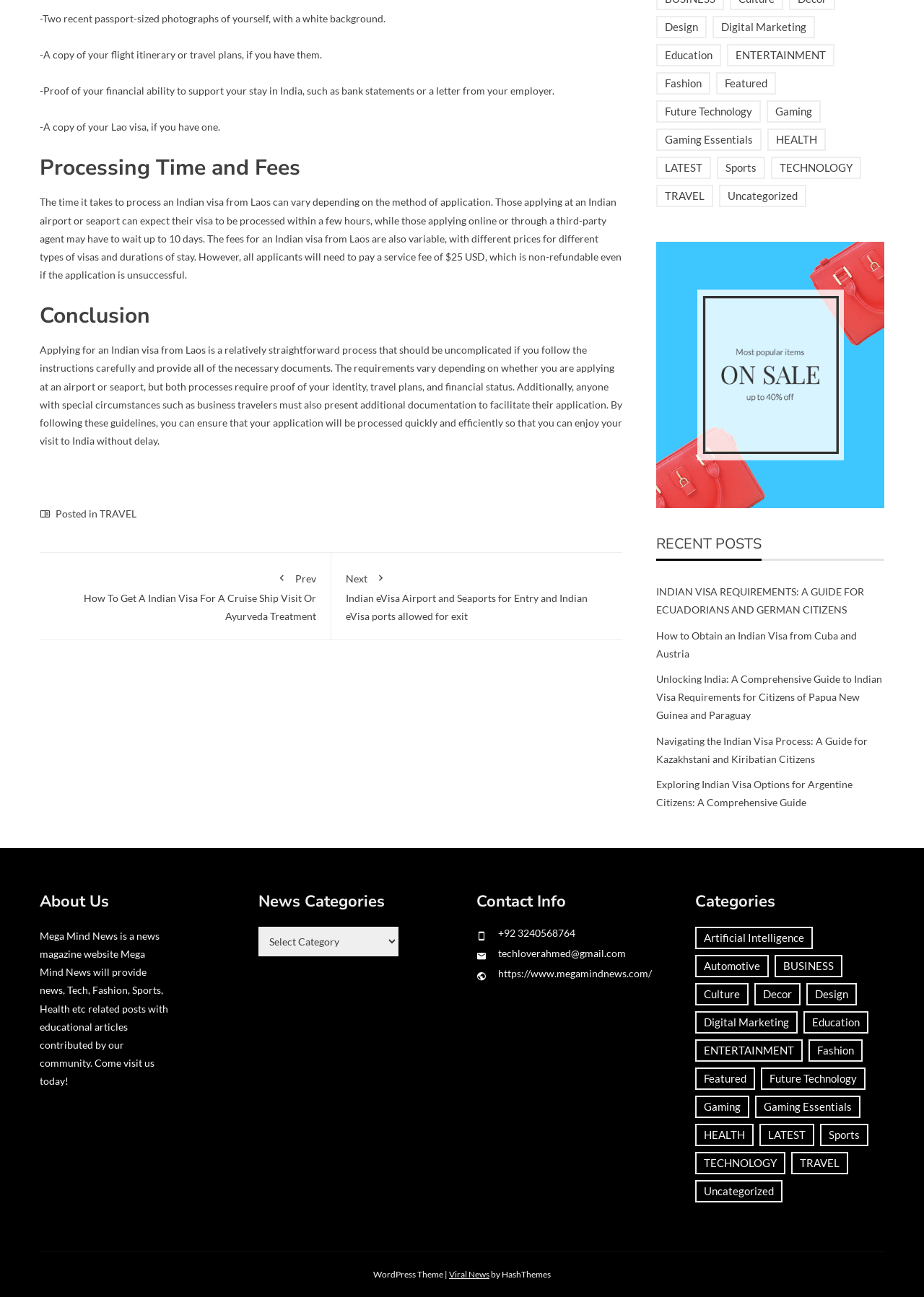Examine the image and give a thorough answer to the following question:
How long does it take to process an Indian visa from Laos?

The webpage states that the processing time for an Indian visa from Laos can vary depending on the method of application, with some applications taking only a few hours and others taking up to 10 days.